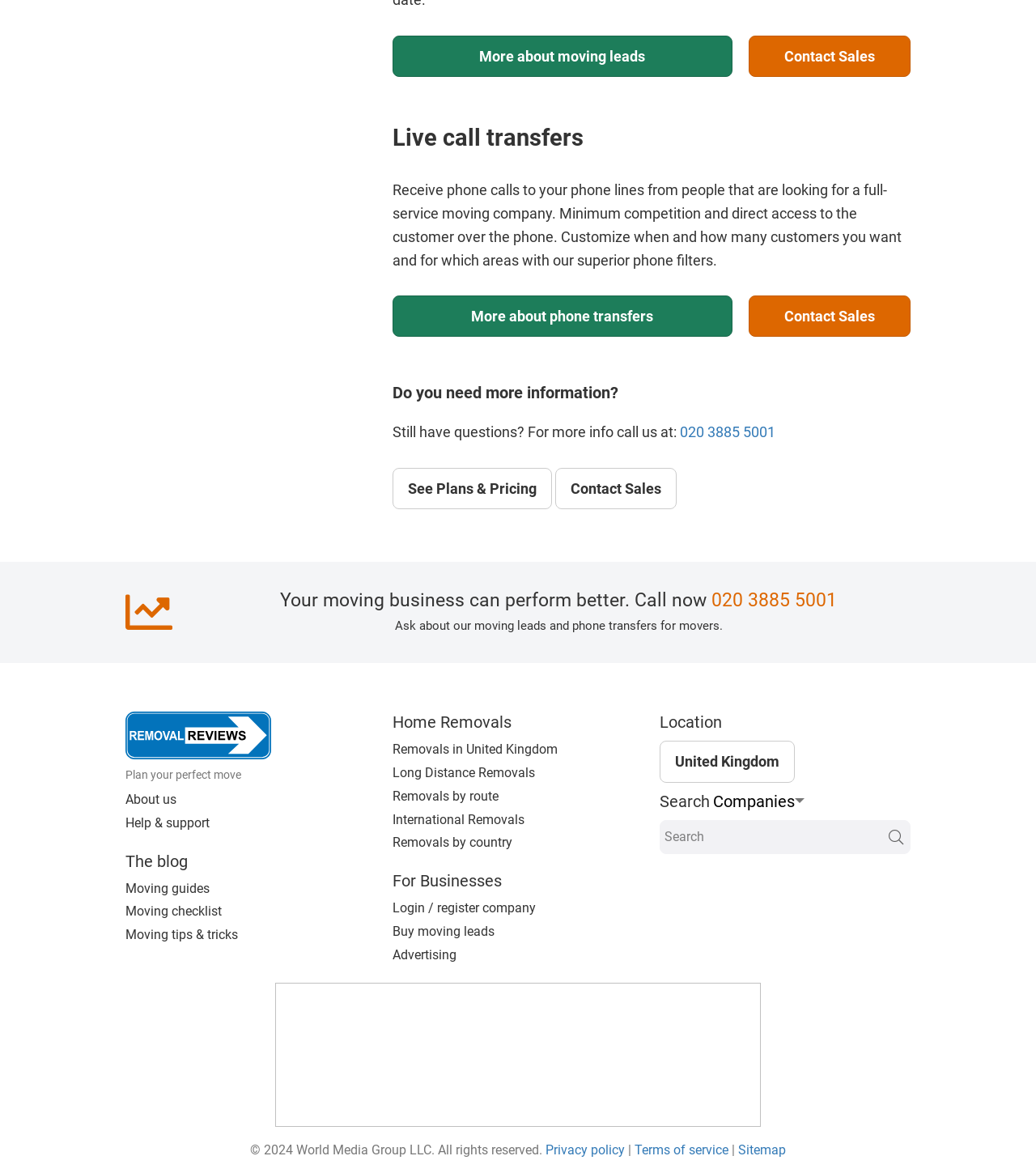Identify the bounding box coordinates for the element you need to click to achieve the following task: "Call for more info". Provide the bounding box coordinates as four float numbers between 0 and 1, in the form [left, top, right, bottom].

[0.656, 0.361, 0.748, 0.376]